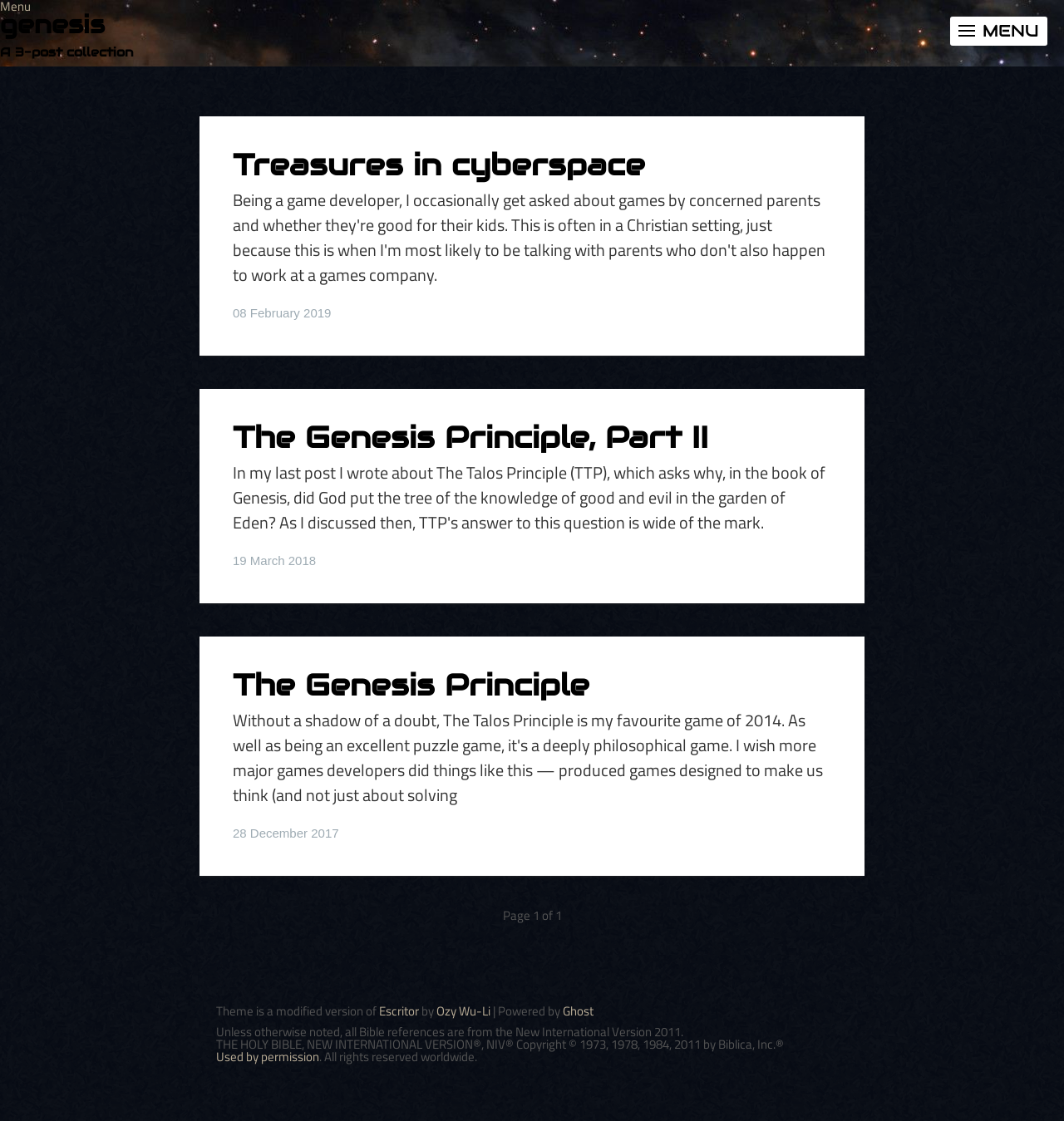What is the title of the first article?
Please craft a detailed and exhaustive response to the question.

The title of the first article can be found by looking at the heading element within the first article element, which has a bounding box of [0.188, 0.104, 0.812, 0.317]. The heading element contains the text 'Treasures in cyberspace'.